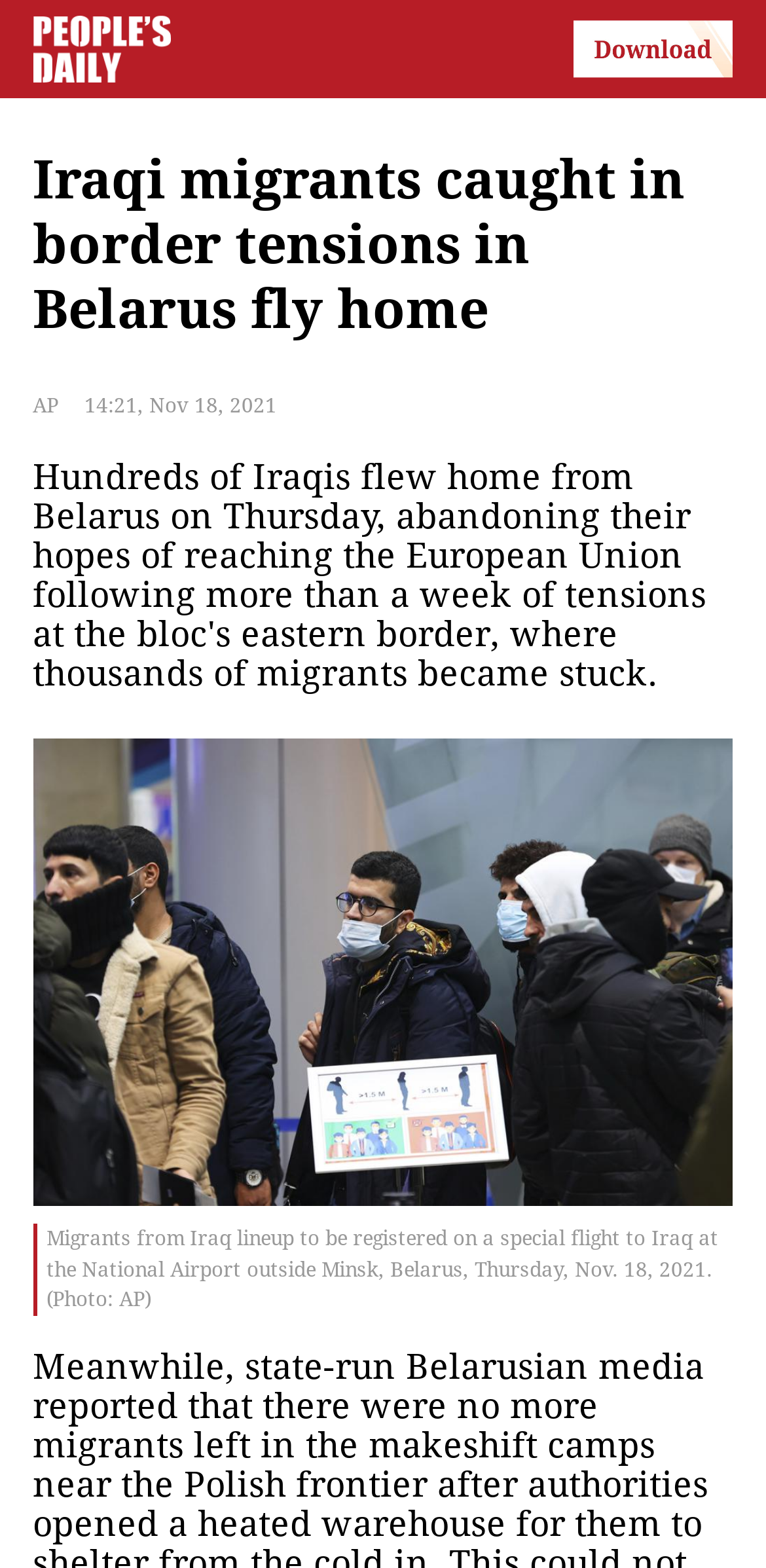What is the source of the photo?
Use the screenshot to answer the question with a single word or phrase.

AP